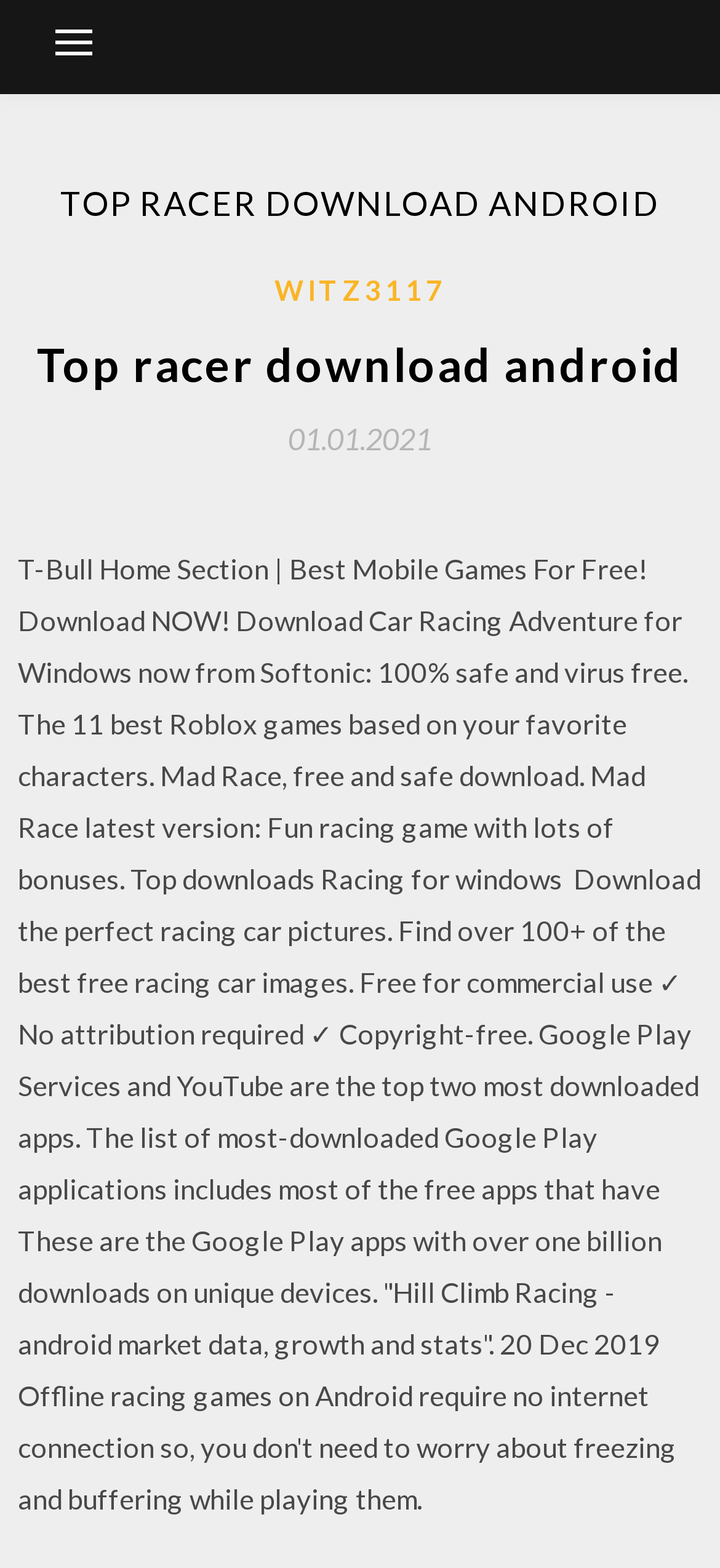What is the type of games mentioned in the webpage?
Please give a detailed and elaborate explanation in response to the question.

The answer can be found in the StaticText element which mentions 'Top downloads Racing for windows' and also mentions 'Car Racing Adventure' and 'Hill Climb Racing' which are all related to racing games.